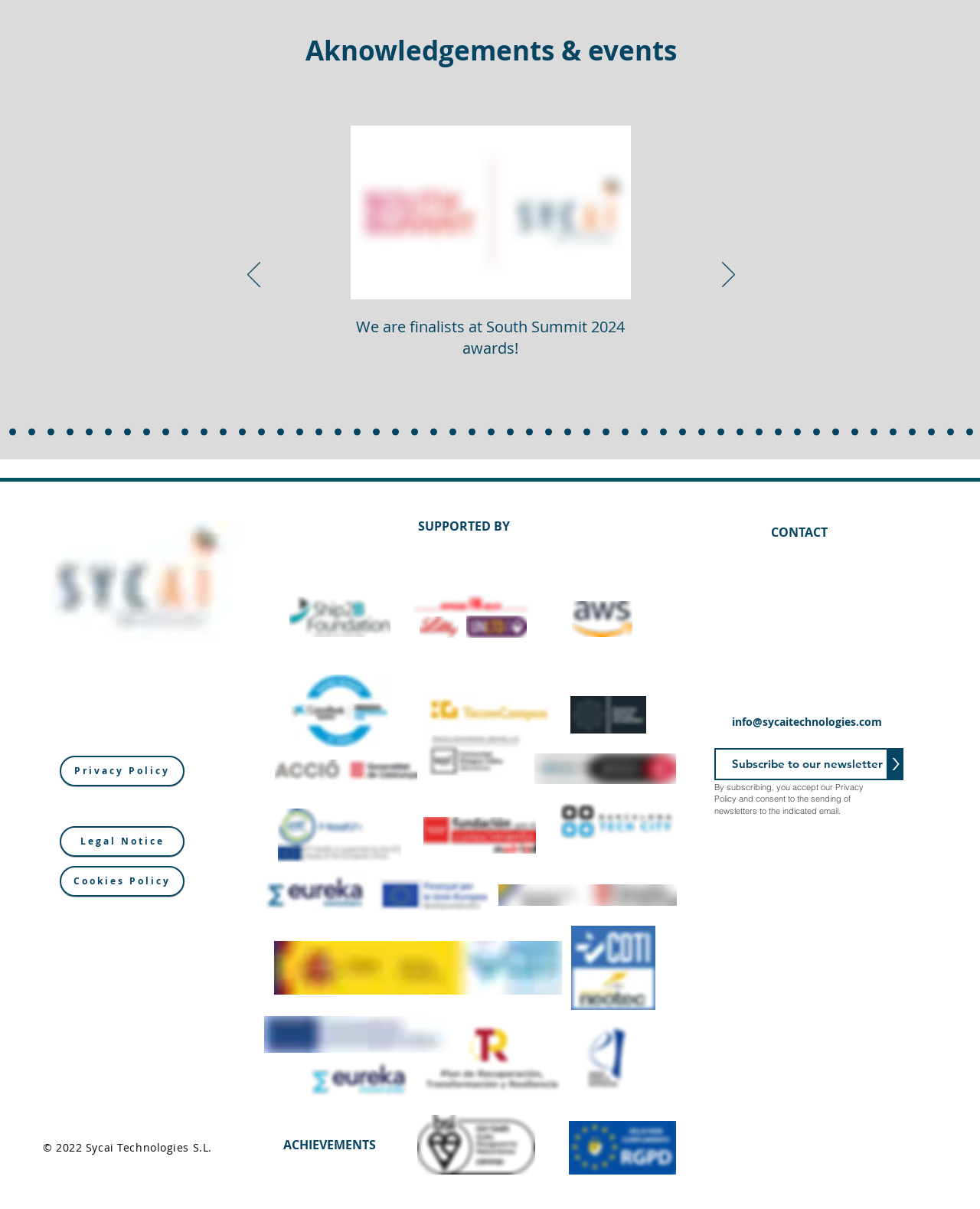What is the type of the image at the top of the webpage?
Answer the question with a single word or phrase by looking at the picture.

Logo